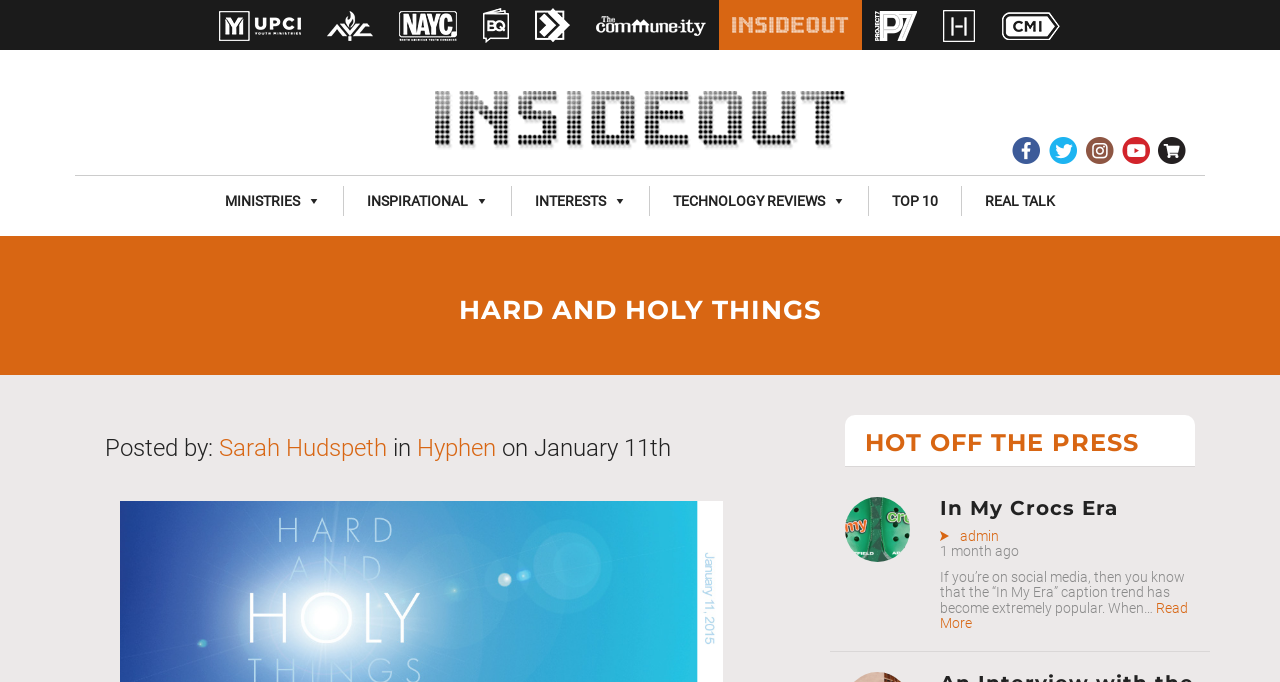How long ago was the article 'In My Crocs Era' posted? Please answer the question using a single word or phrase based on the image.

1 month ago